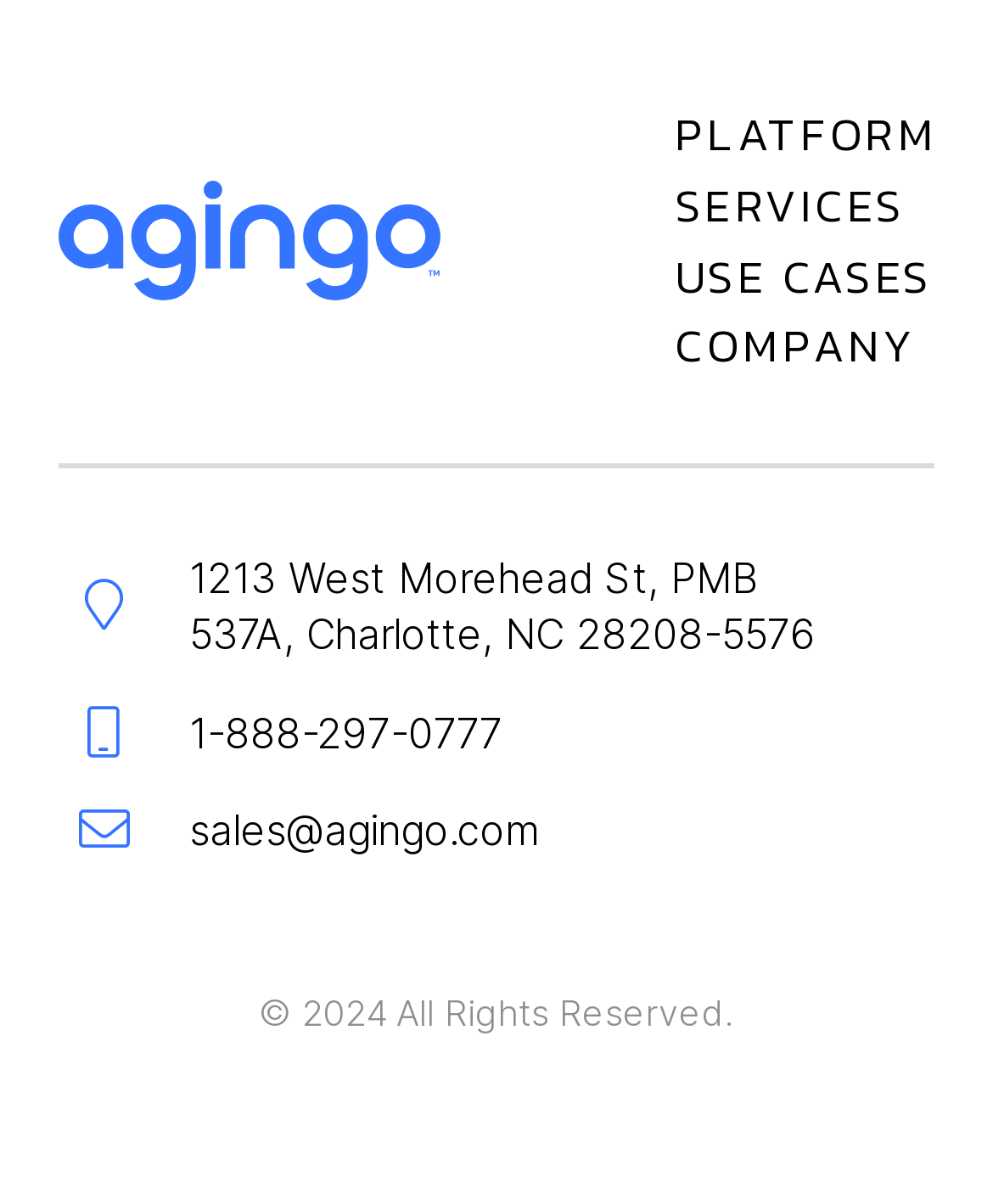Using the element description: "Use Cases", determine the bounding box coordinates. The coordinates should be in the format [left, top, right, bottom], with values between 0 and 1.

[0.679, 0.2, 0.934, 0.258]